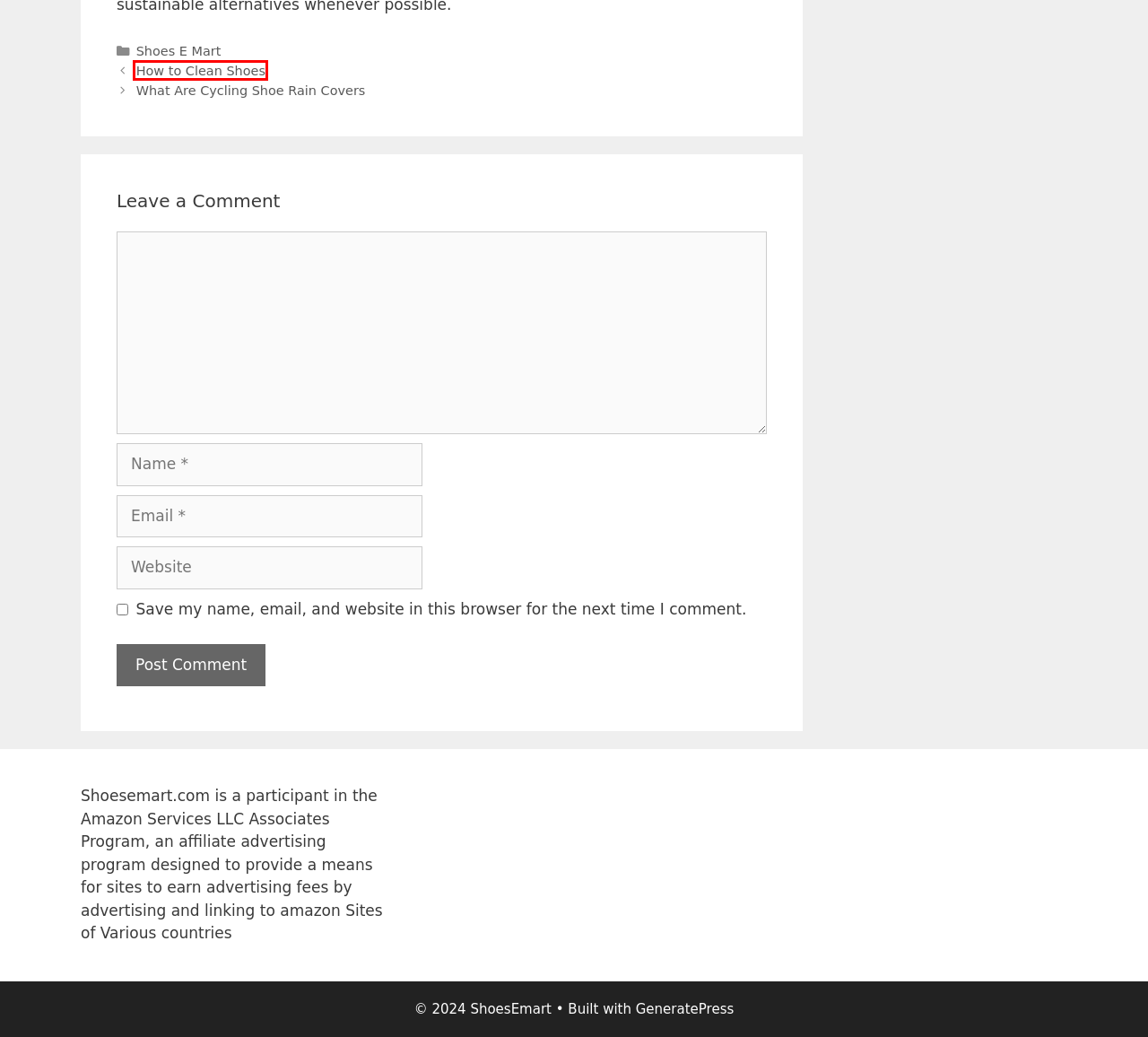Given a screenshot of a webpage with a red bounding box highlighting a UI element, determine which webpage description best matches the new webpage that appears after clicking the highlighted element. Here are the candidates:
A. Shoes E Mart - ShoesEmart
B. Terms & Conditions - ShoesEmart
C. How to Clean Shoes 2024
D. Who We Are - ShoesEmart
E. Contact us - ShoesEmart
F. ShoesEmart
G. Privacy Policy - ShoesEmart
H. What Are Cycling Shoe Rain Covers 2024

C